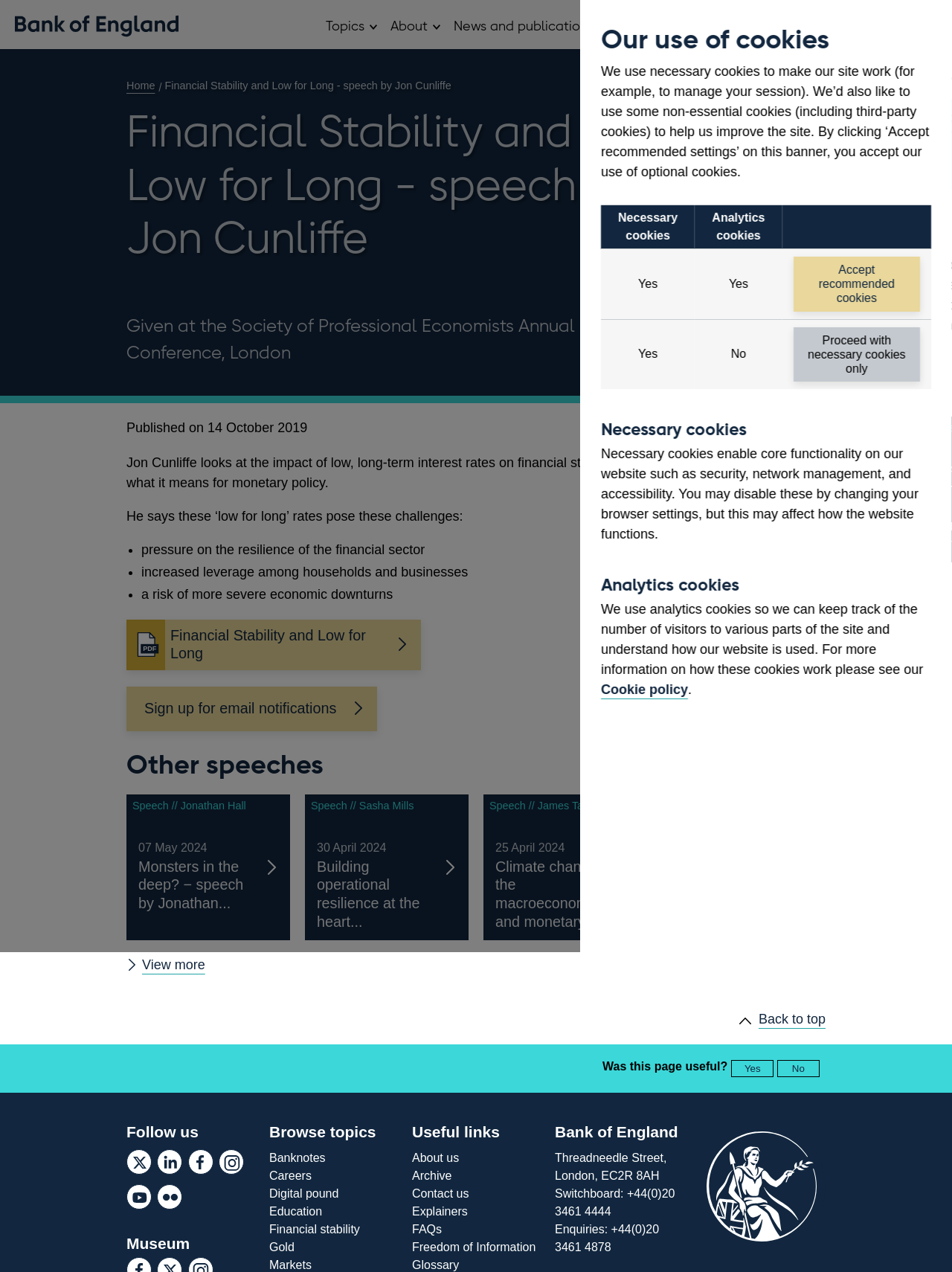Pinpoint the bounding box coordinates of the element to be clicked to execute the instruction: "Follow us on Twitter".

[0.133, 0.904, 0.159, 0.924]